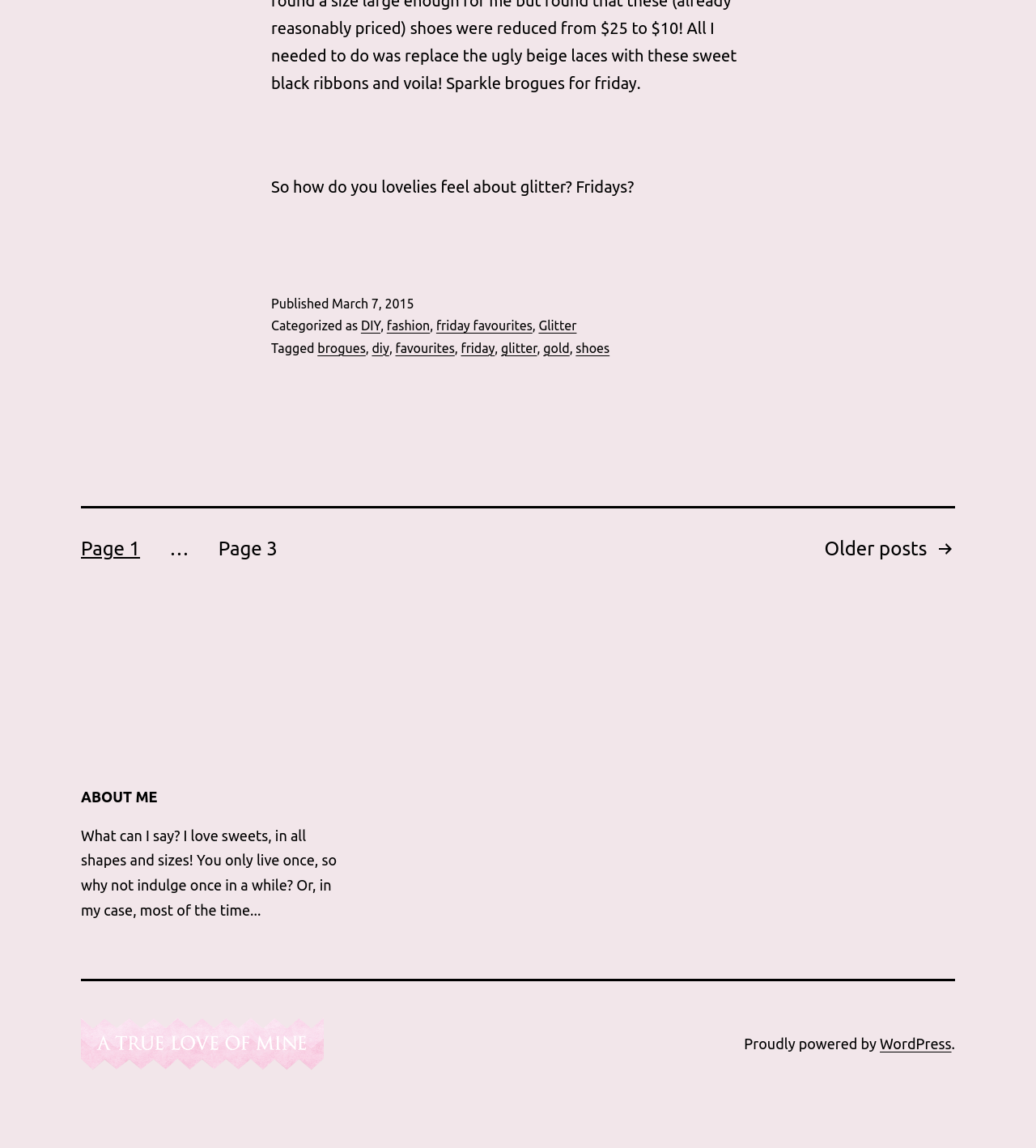Using the image as a reference, answer the following question in as much detail as possible:
What is the blogger's personality like?

I read the 'ABOUT ME' section, which says 'I love sweets, in all shapes and sizes! You only live once, so why not indulge once in a while? Or, in my case, most of the time…', suggesting that the blogger has an indulgent personality.